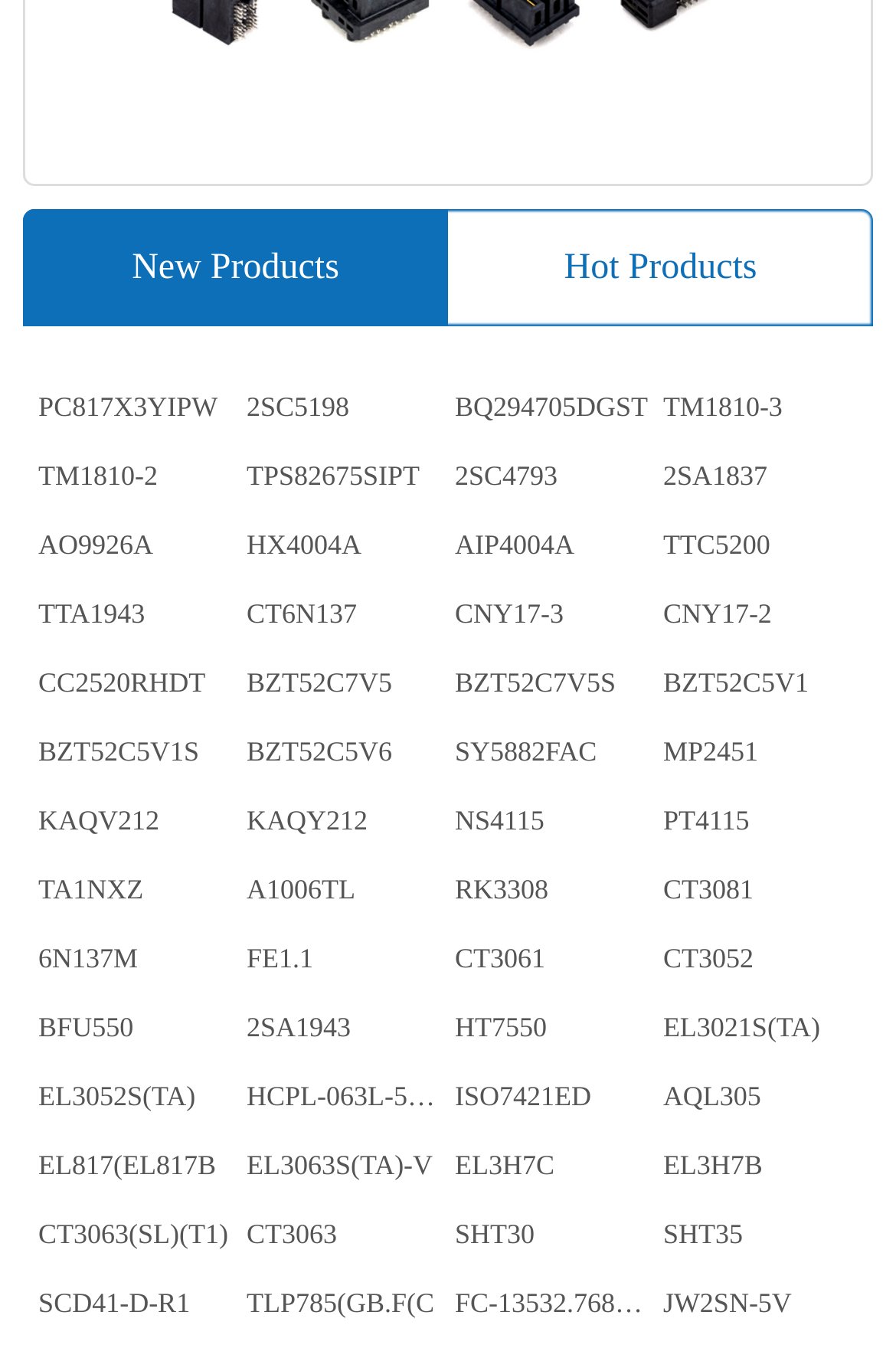Locate the bounding box coordinates of the area that needs to be clicked to fulfill the following instruction: "Check TM1810-2". The coordinates should be in the format of four float numbers between 0 and 1, namely [left, top, right, bottom].

[0.035, 0.325, 0.268, 0.375]